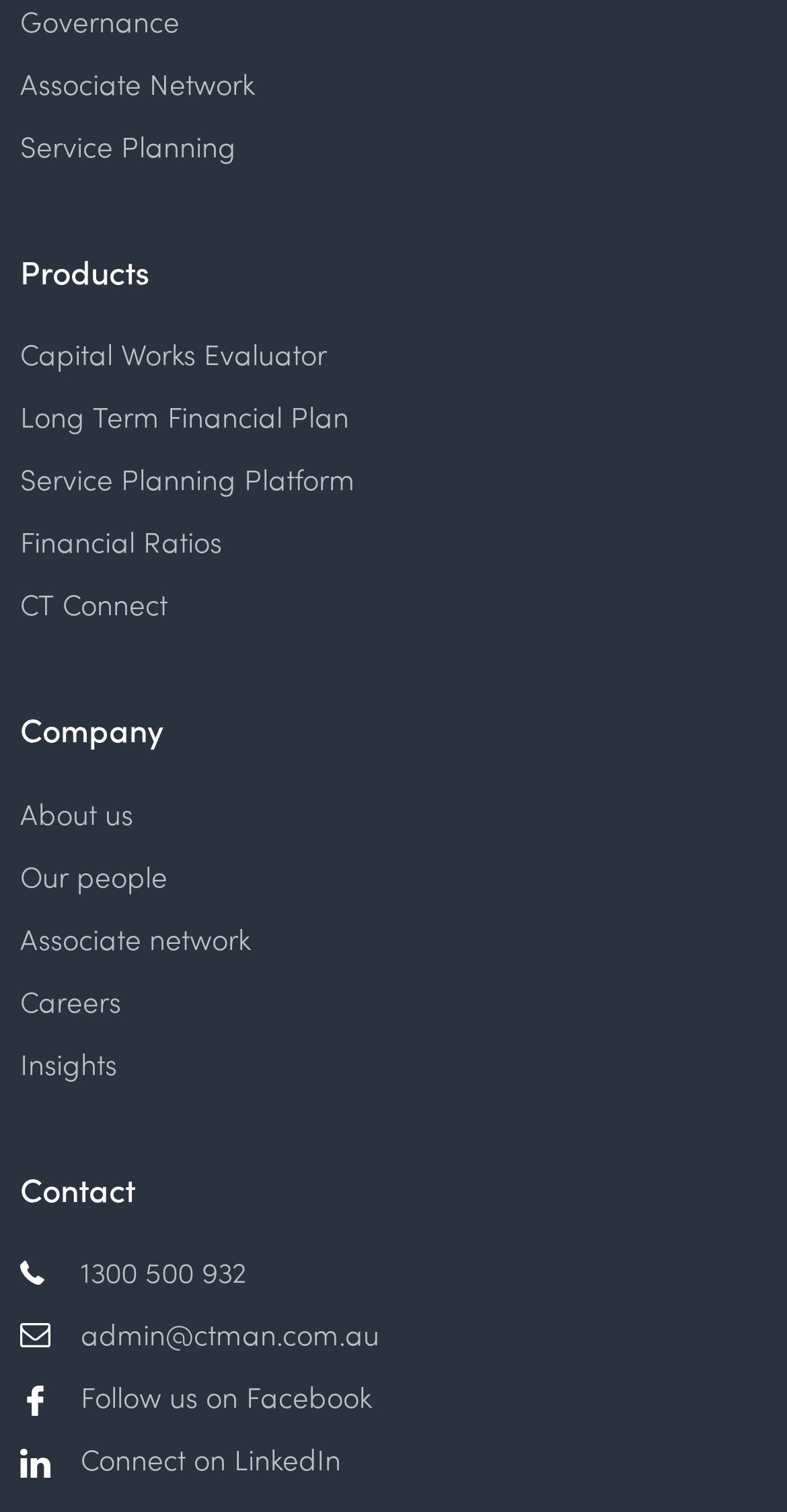Locate the bounding box coordinates of the element that needs to be clicked to carry out the instruction: "Access Capital Works Evaluator". The coordinates should be given as four float numbers ranging from 0 to 1, i.e., [left, top, right, bottom].

[0.026, 0.225, 0.974, 0.243]